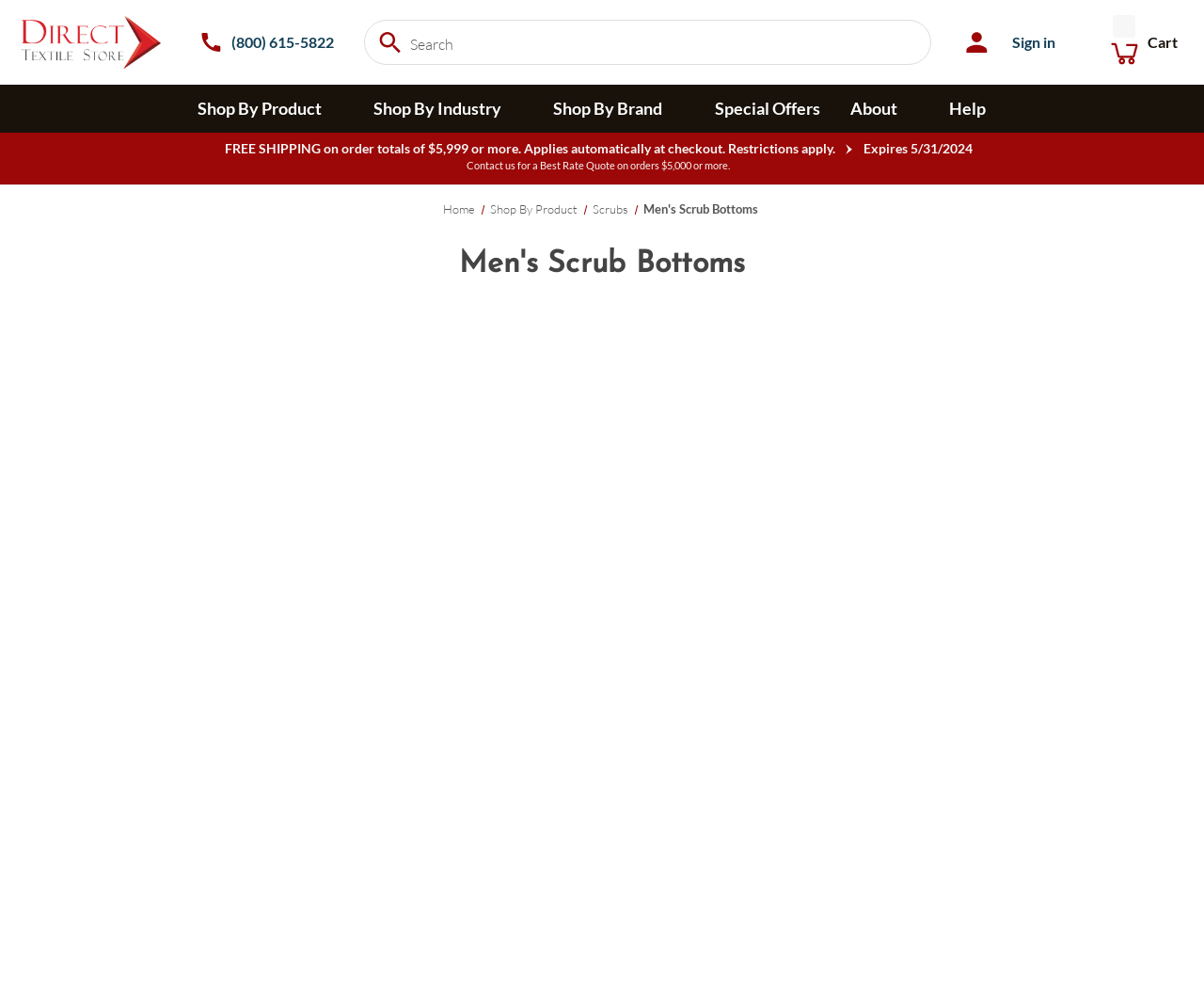Describe the entire webpage, focusing on both content and design.

The webpage is a product category page for men's scrub bottoms on Direct Textile Store. At the top left, there is a logo of Direct Textile Store LLC, which is an image and a link. Next to it, there is a phone number link. On the top right, there are links for signing in, and a cart with 0 items.

Below the top section, there is a search bar with a label "Search Keyword:" and a search button. Underneath the search bar, there are several links for navigation, including "Shop By Product", "Shop By Industry", "Shop By Brand", "Special Offers", "About", and "Help".

In the middle of the page, there is a prominent button promoting free shipping on orders over $5,999. Below the button, there is a breadcrumb navigation showing the current page's location, with links to "Home", "Shop By Product", "Scrubs", and "Men's Scrub Bottoms".

The main content of the page is likely to be a list of men's scrub bottom products, but it is not explicitly shown in the accessibility tree. The page title "Men's Scrub Bottoms" is a heading, indicating that the page is focused on this specific product category.